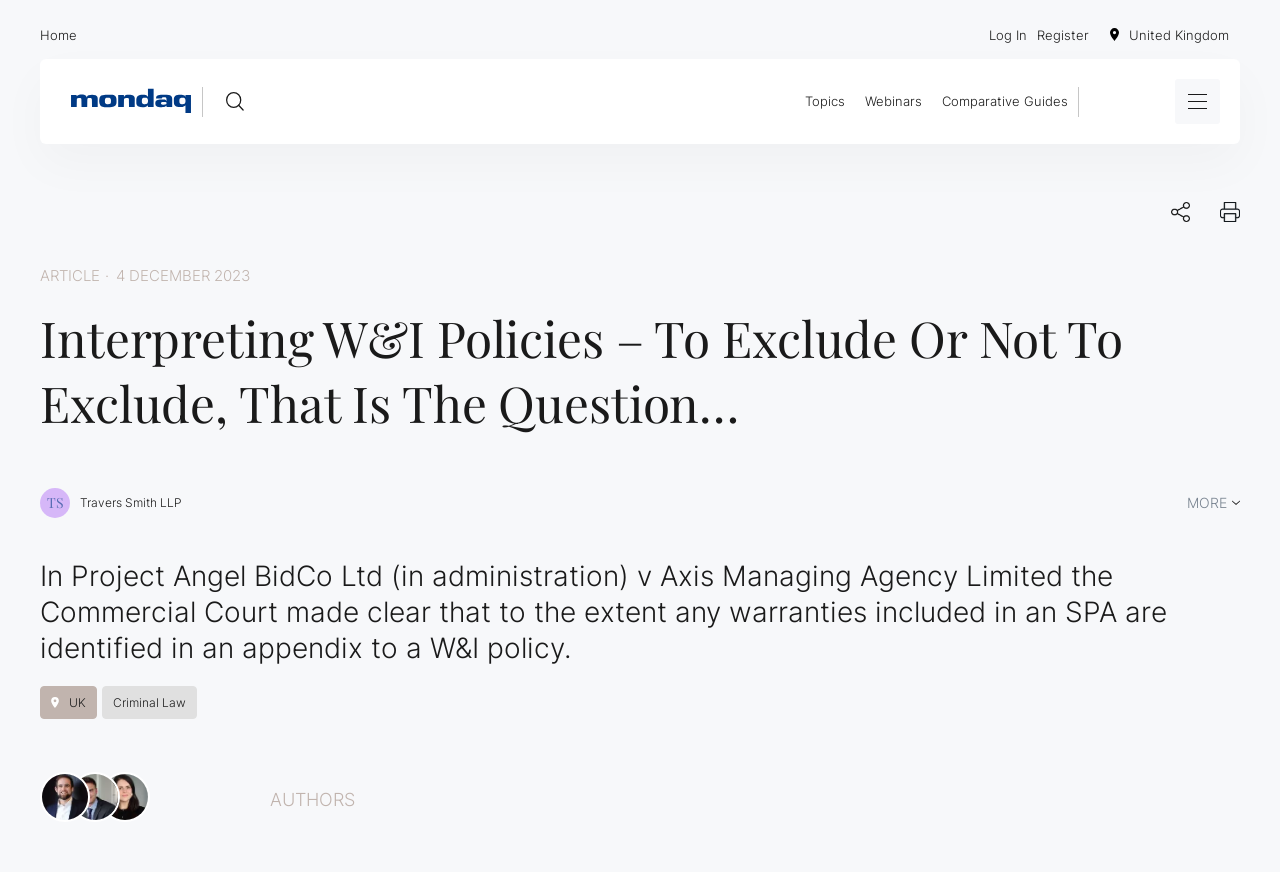Please examine the image and provide a detailed answer to the question: What is the name of the law firm mentioned in the article?

I found the law firm's name by looking at the link in the article, which mentions 'TS Travers Smith LLP'.